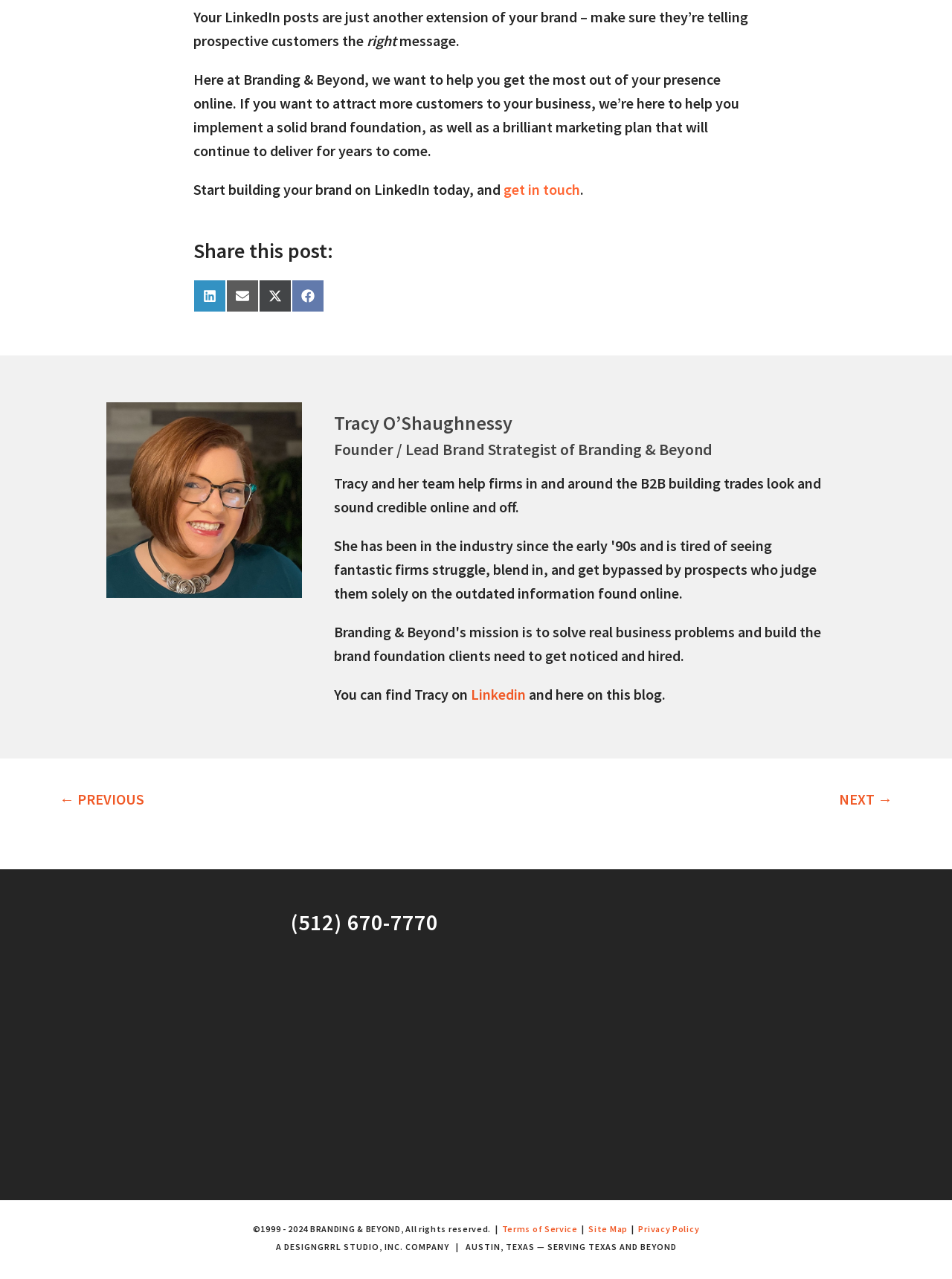Examine the image carefully and respond to the question with a detailed answer: 
What is the copyright year range mentioned on the webpage?

I found the answer by looking at the text associated with the copyright information, which is '©1999 - 2024 BRANDING & BEYOND, All rights reserved.'. This text mentions the copyright year range as 1999 - 2024.